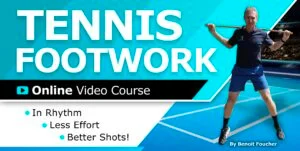Provide a comprehensive description of the image.

This image showcases the promotional material for an online video course titled "Tennis Footwork," led by Benoit Foucher. The design emphasizes a vibrant blue background, which complements the dynamic action of a male tennis player demonstrating footwork techniques. Key features of the course are highlighted, stating that participants will learn how to be "In Rhythm" with "Less Effort" to achieve "Better Shots!" This image serves as an engaging visual invitation for tennis enthusiasts to enhance their skills and improve their performance on the court.